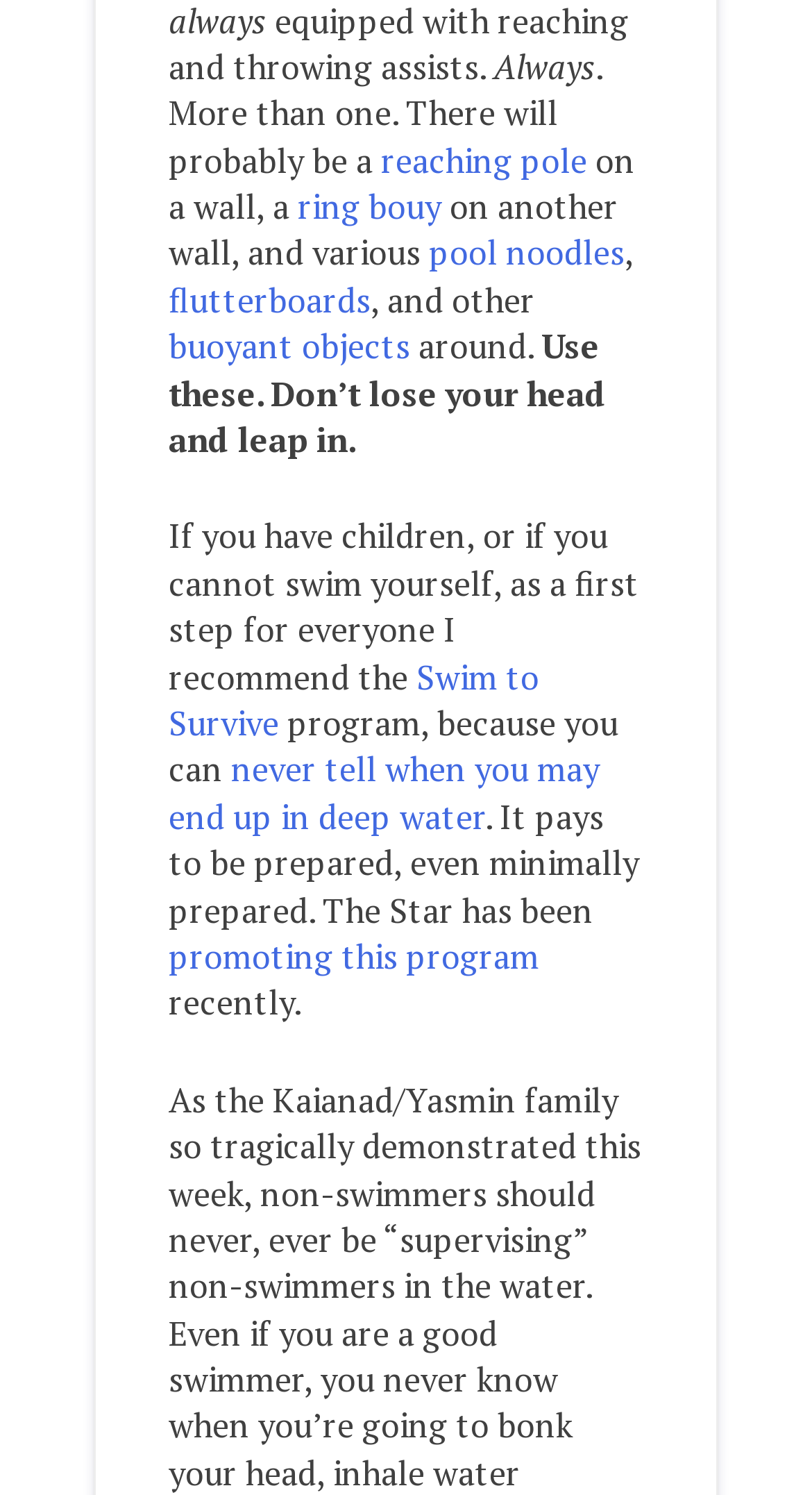Identify the bounding box coordinates for the element you need to click to achieve the following task: "click the 'flutterboards' link". Provide the bounding box coordinates as four float numbers between 0 and 1, in the form [left, top, right, bottom].

[0.208, 0.185, 0.456, 0.216]